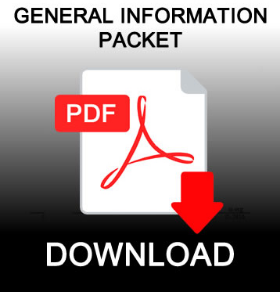Offer a detailed narrative of the image's content.

The image prominently features a stylized graphic representing a downloadable PDF file, complete with the recognizable Adobe PDF logo. Below the image, the text "GENERAL INFORMATION PACKET" is displayed in bold, uppercase letters, signaling the nature of the content. An arrow symbol directs attention to the "DOWNLOAD" button, emphasizing that users can click to obtain the packet. This graphic serves as an inviting call-to-action for individuals seeking comprehensive information about Autism Spectrum Disorder (ASD) and is positioned within a context that aims to educate and inform.